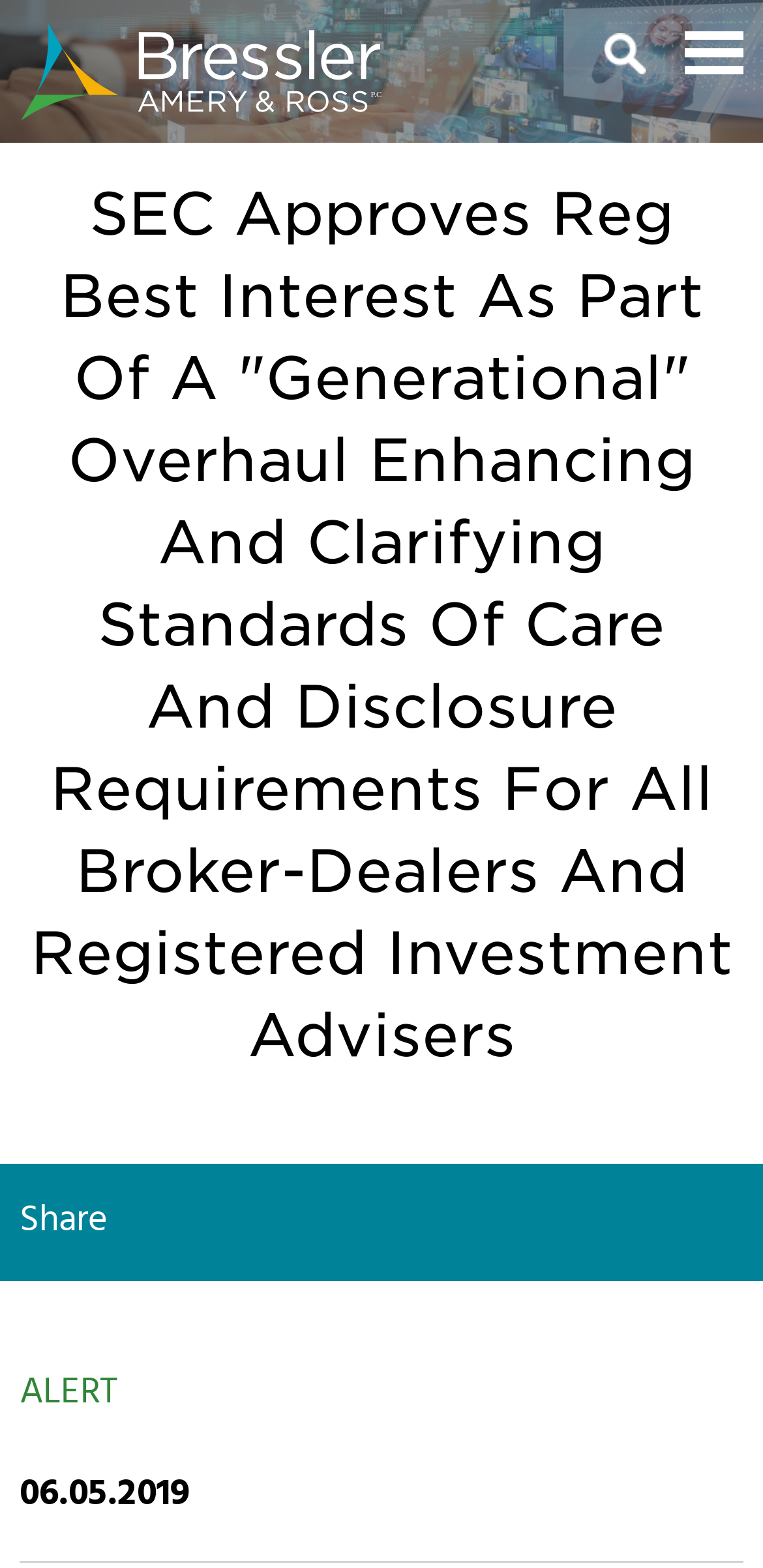Offer a thorough description of the webpage.

The webpage appears to be a law firm's website, with a focus on financial regulations. At the top, there are five links to different office locations: Charlotte, NC, Addison, TX, Florham Park, NJ, Fort Lauderdale, FL, and Houston, TX, and New York, NY. 

Below these links, there is a navigation menu with links to various pages, including Home, Contact Us, COVID-19 Health Assessment, Sign Up, Site Map, Disclaimer, and Privacy Policy. 

At the bottom of the page, there is a copyright notice stating "© 2024 Bressler, Amery & Ross, P.C. All rights reserved. Attorney advertising." Next to this, there is a link to the website's developer, Firmseek. 

On the left side of the page, there are social media links, including Share, LinkedIn, and Facebook, each accompanied by an icon. 

In the lower-left corner, there is a notice about the website's terms of use, stating "By using this site, you agree to our updated Privacy Policy and our Terms of Use." 

Finally, at the bottom-right corner, there is a Close button, likely for a popup or modal window.